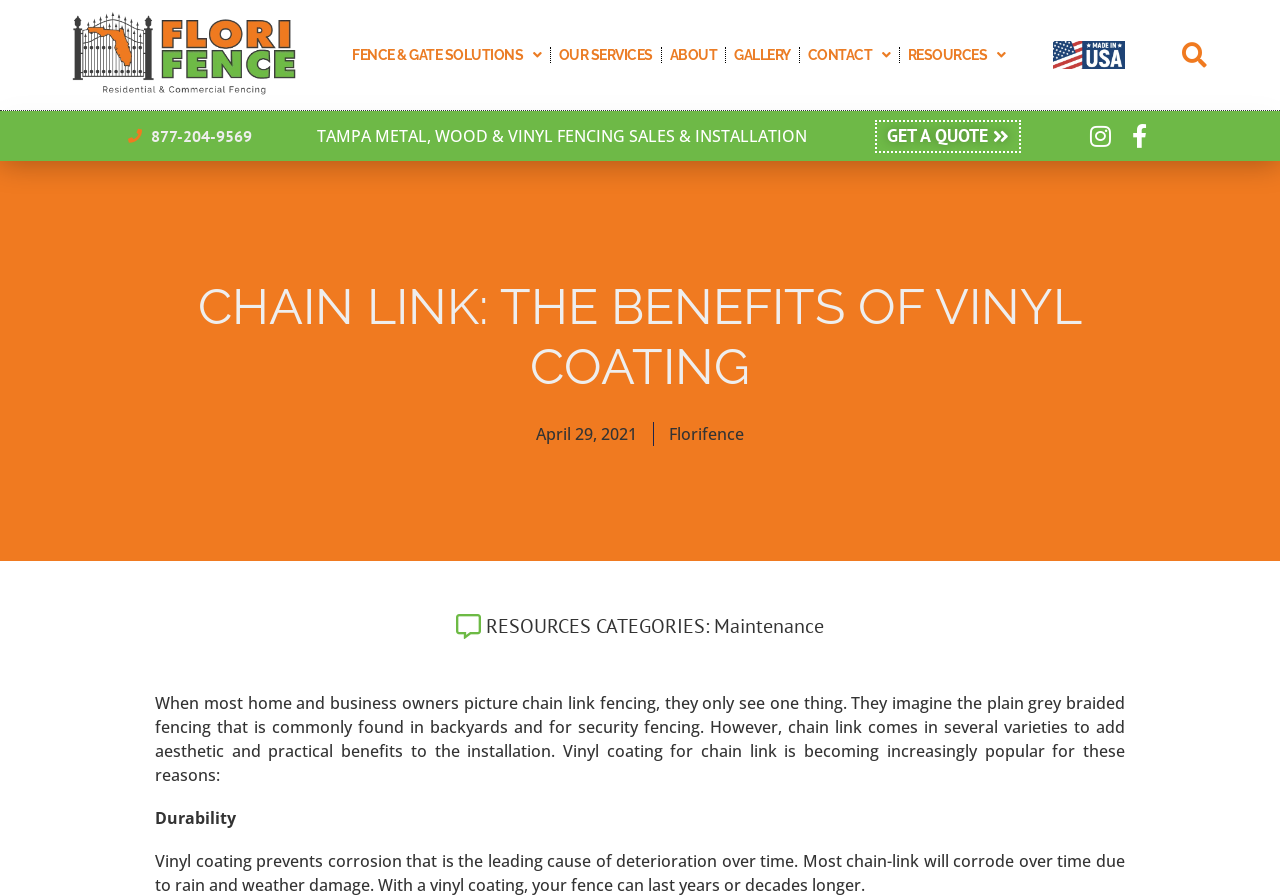Please answer the following question as detailed as possible based on the image: 
How many social media links are there?

There are two social media links at the top right corner of the webpage, one for Instagram and one for Facebook.